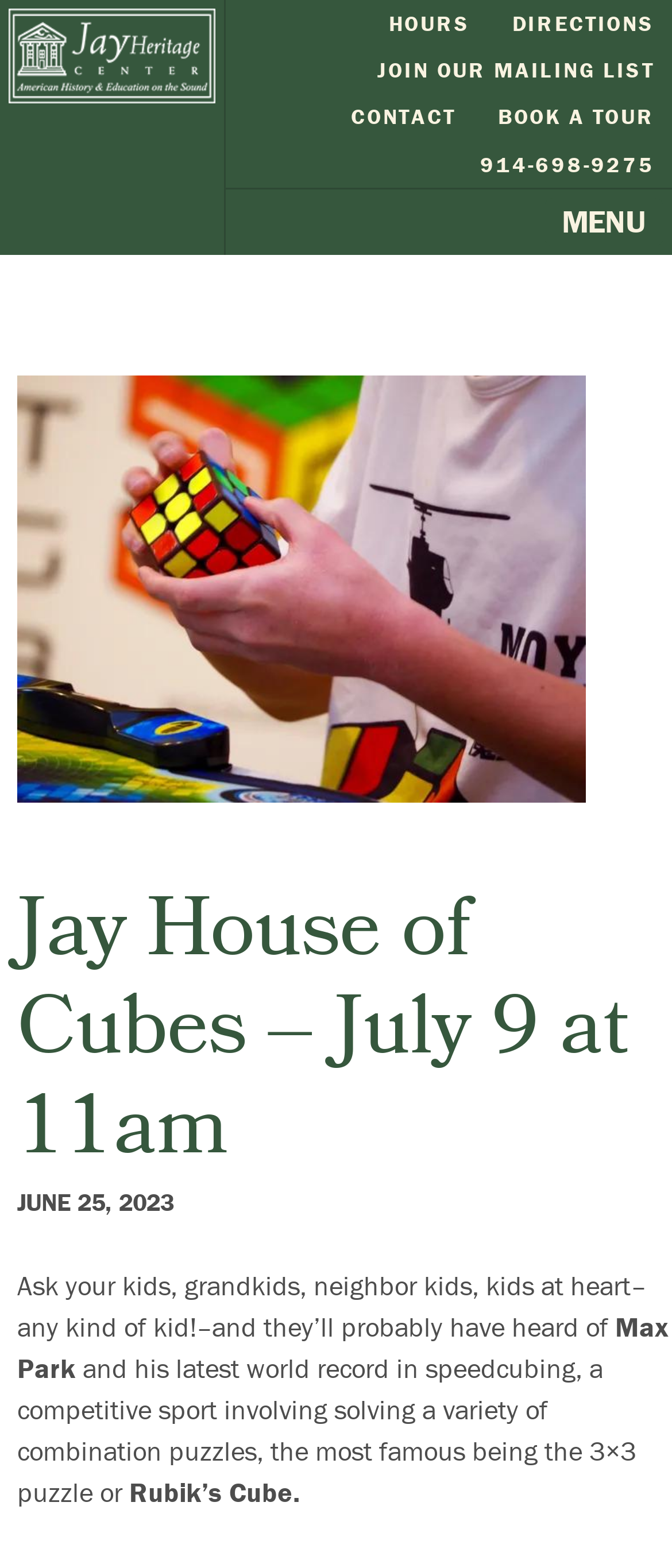For the element described, predict the bounding box coordinates as (top-left x, top-left y, bottom-right x, bottom-right y). All values should be between 0 and 1. Element description: Directions

[0.736, 0.0, 1.0, 0.03]